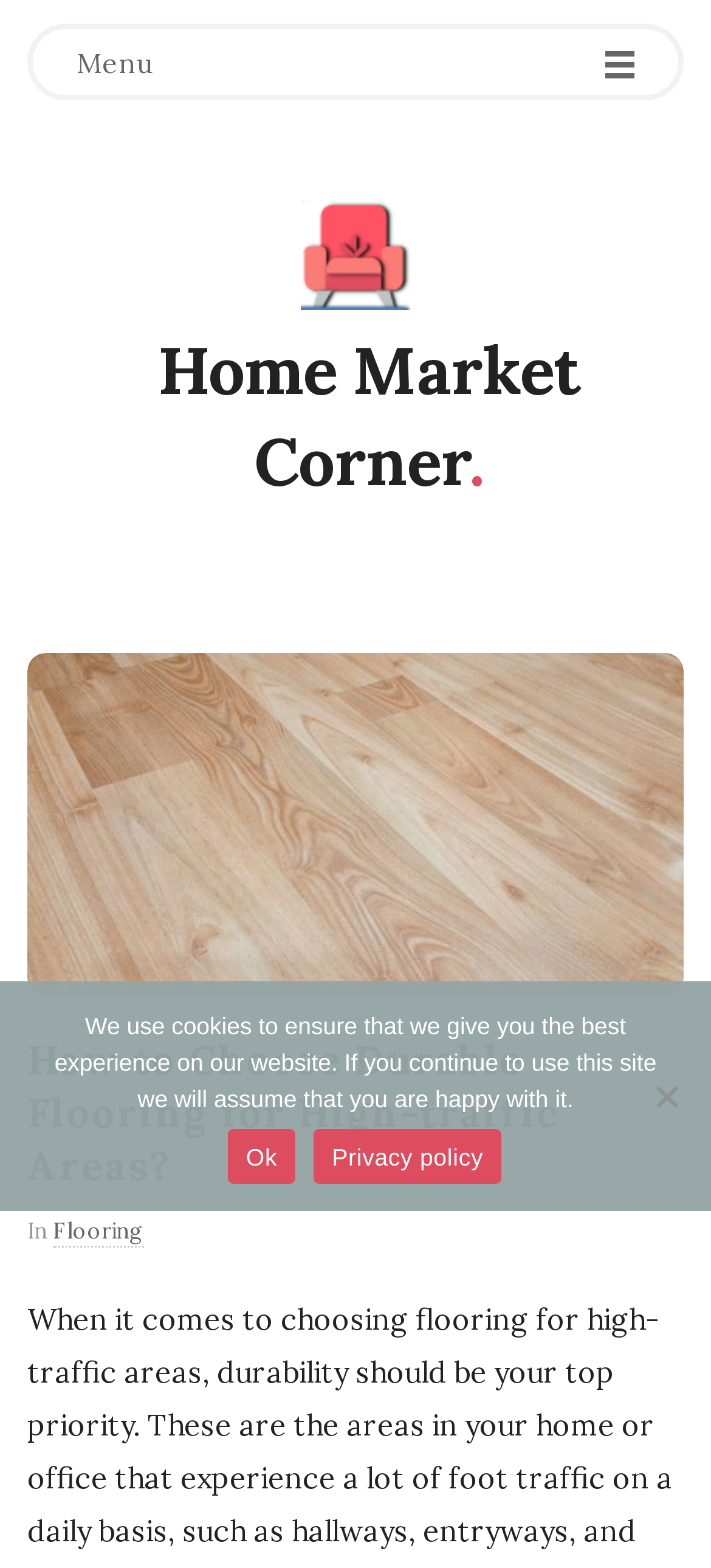Craft a detailed narrative of the webpage's structure and content.

The webpage is about choosing durable flooring for high-traffic areas, as indicated by the title "How to Choose Durable Flooring for High-traffic Areas?" at the top of the page. 

At the top left corner, there is a menu labeled "Menu". Next to it, on the top right, is a link to "Home Market Corner" accompanied by an image with the same name. 

Below the top section, there is a large heading that spans almost the entire width of the page, also labeled "Home Market Corner". Underneath this heading, there is another link to "Home Market Corner" and an image of brown wooden planks, which is likely related to flooring. 

The main content of the page starts with a heading that asks the question "How to Choose Durable Flooring for High-traffic Areas?". Below this heading, there is a short phrase "In" followed by a link to "Flooring". 

At the bottom of the page, there is a cookie notice dialog that is not currently in focus. The dialog contains a message about the website's use of cookies and provides options to either accept or learn more about the privacy policy.